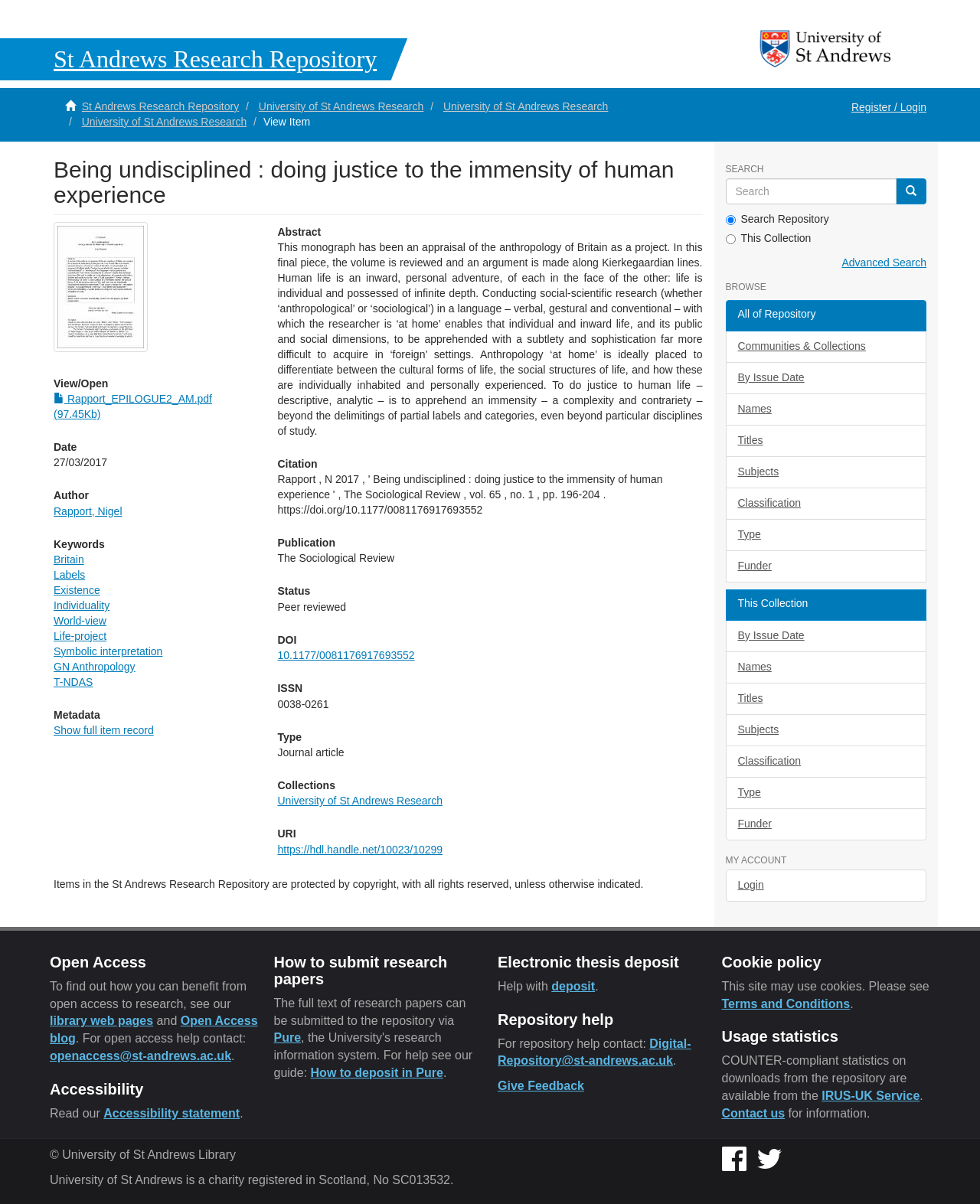Pinpoint the bounding box coordinates for the area that should be clicked to perform the following instruction: "Search the repository".

[0.74, 0.148, 0.915, 0.17]